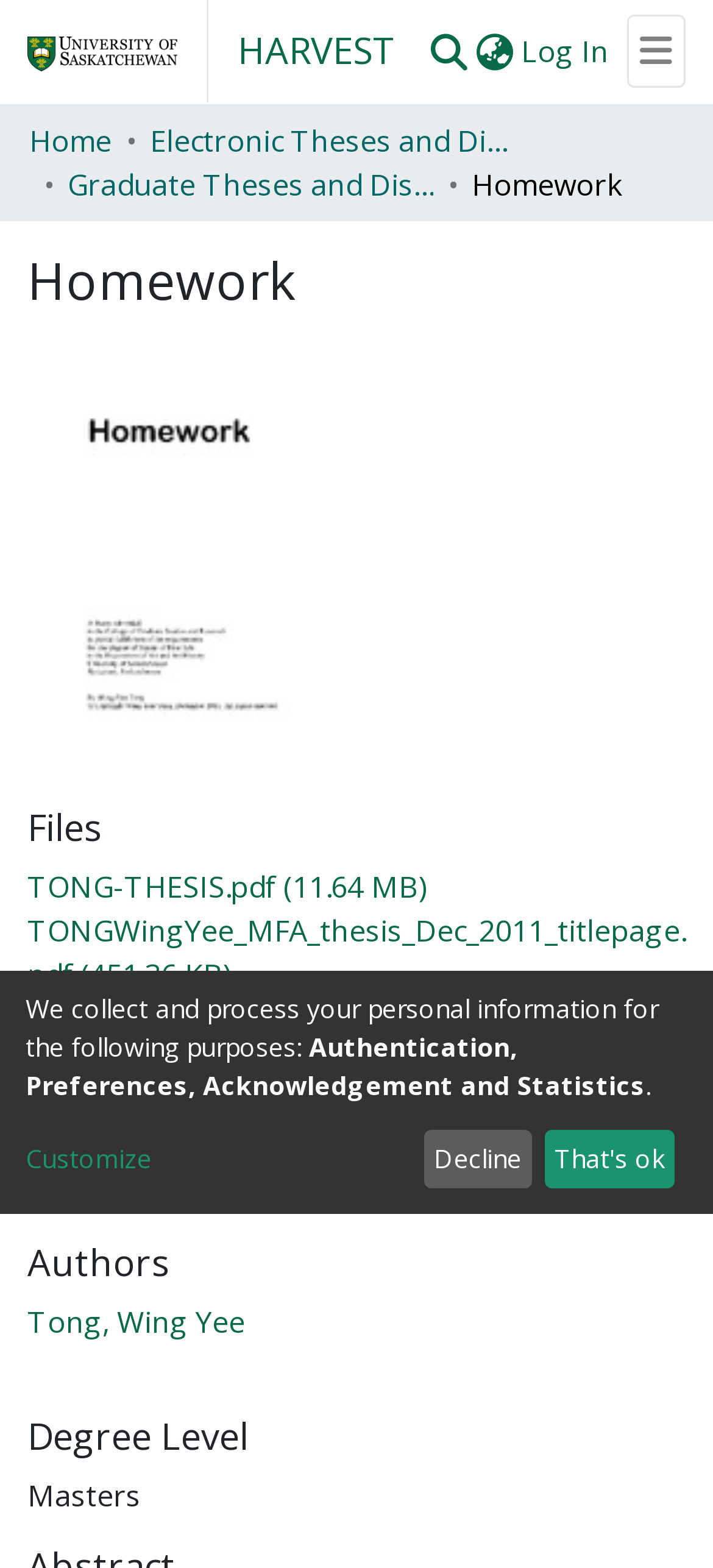Answer succinctly with a single word or phrase:
How many files are listed on this page?

3